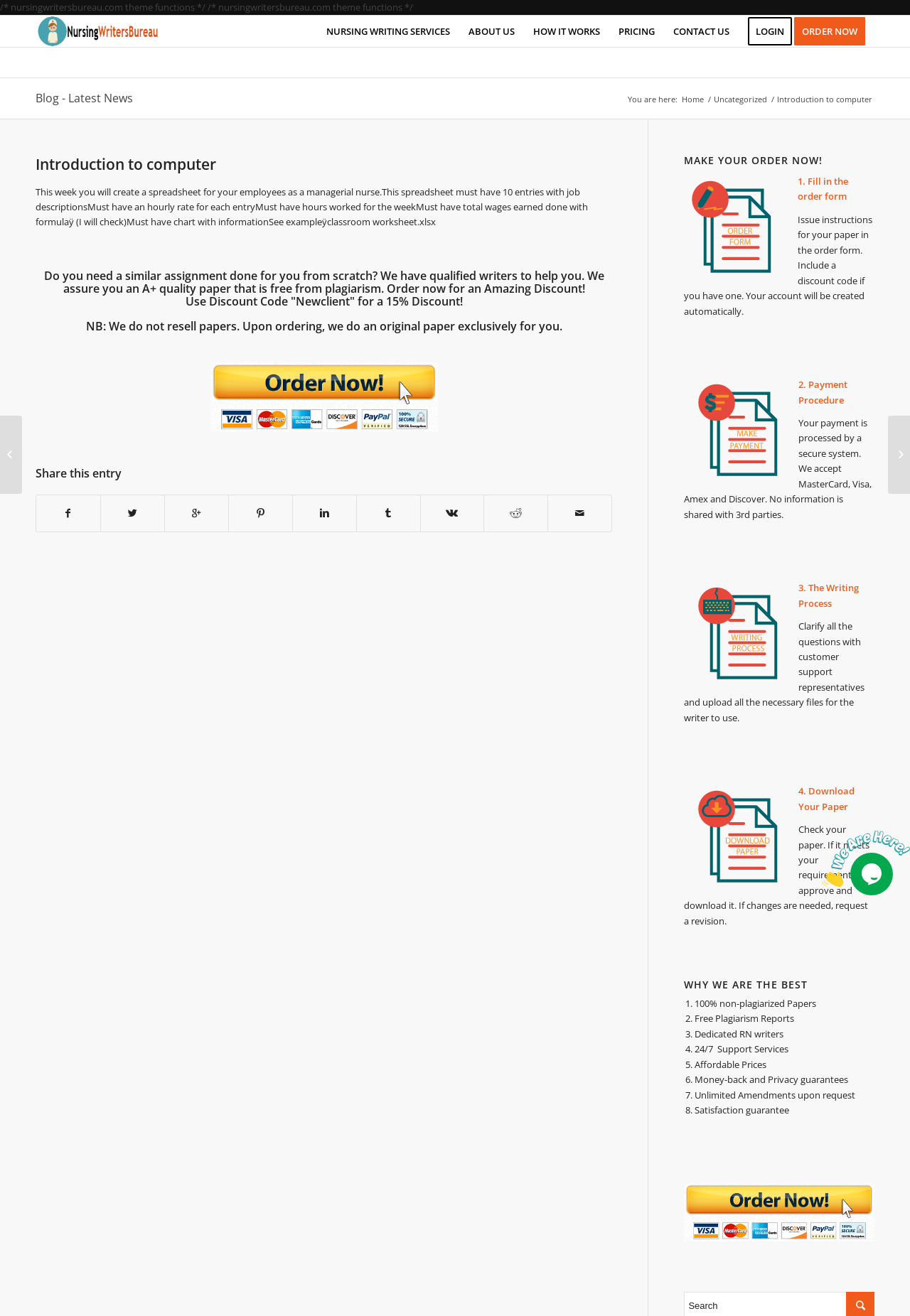Generate the text content of the main heading of the webpage.

Introduction to computer